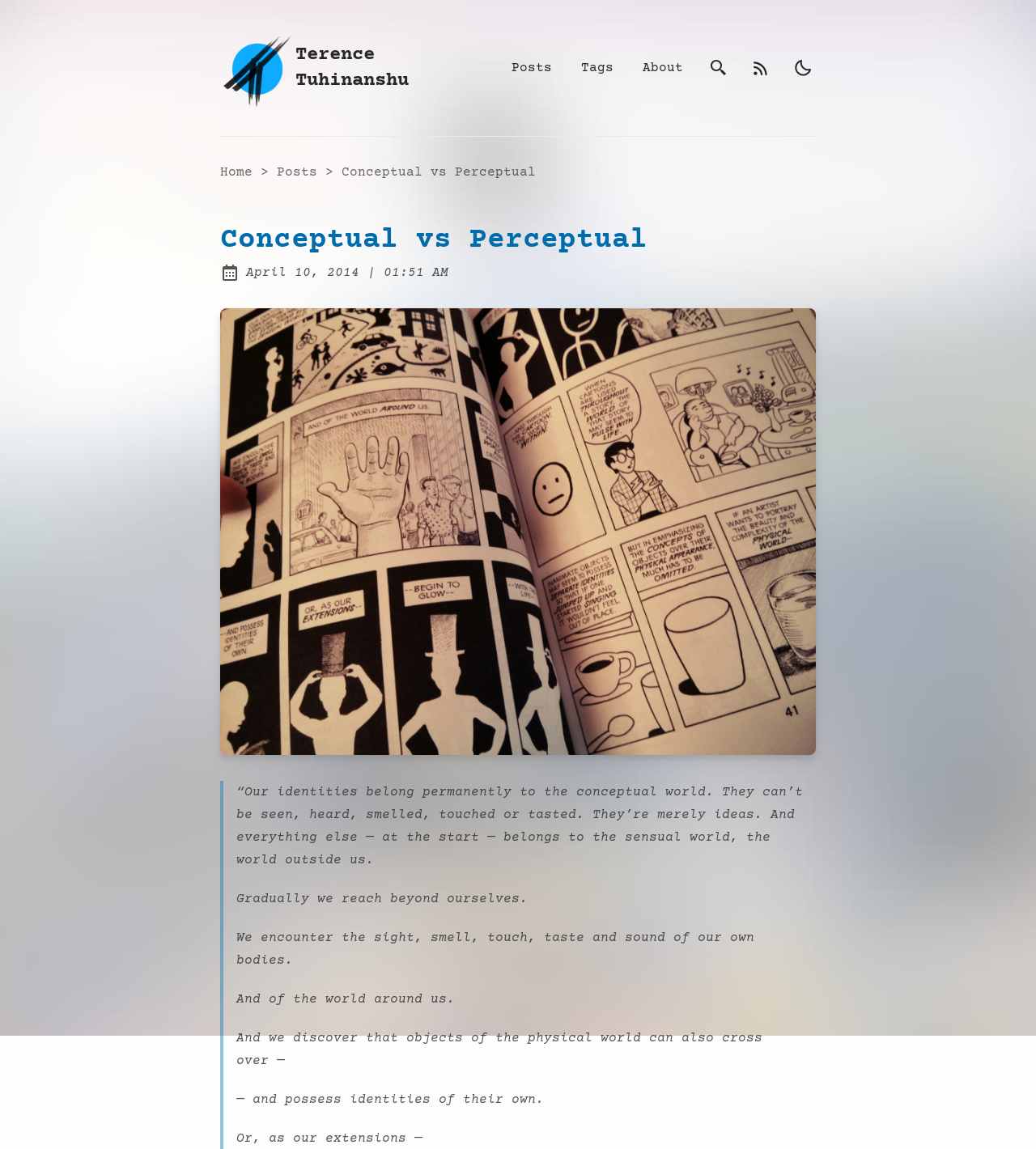Please identify the coordinates of the bounding box for the clickable region that will accomplish this instruction: "go to homepage".

[0.212, 0.144, 0.244, 0.156]